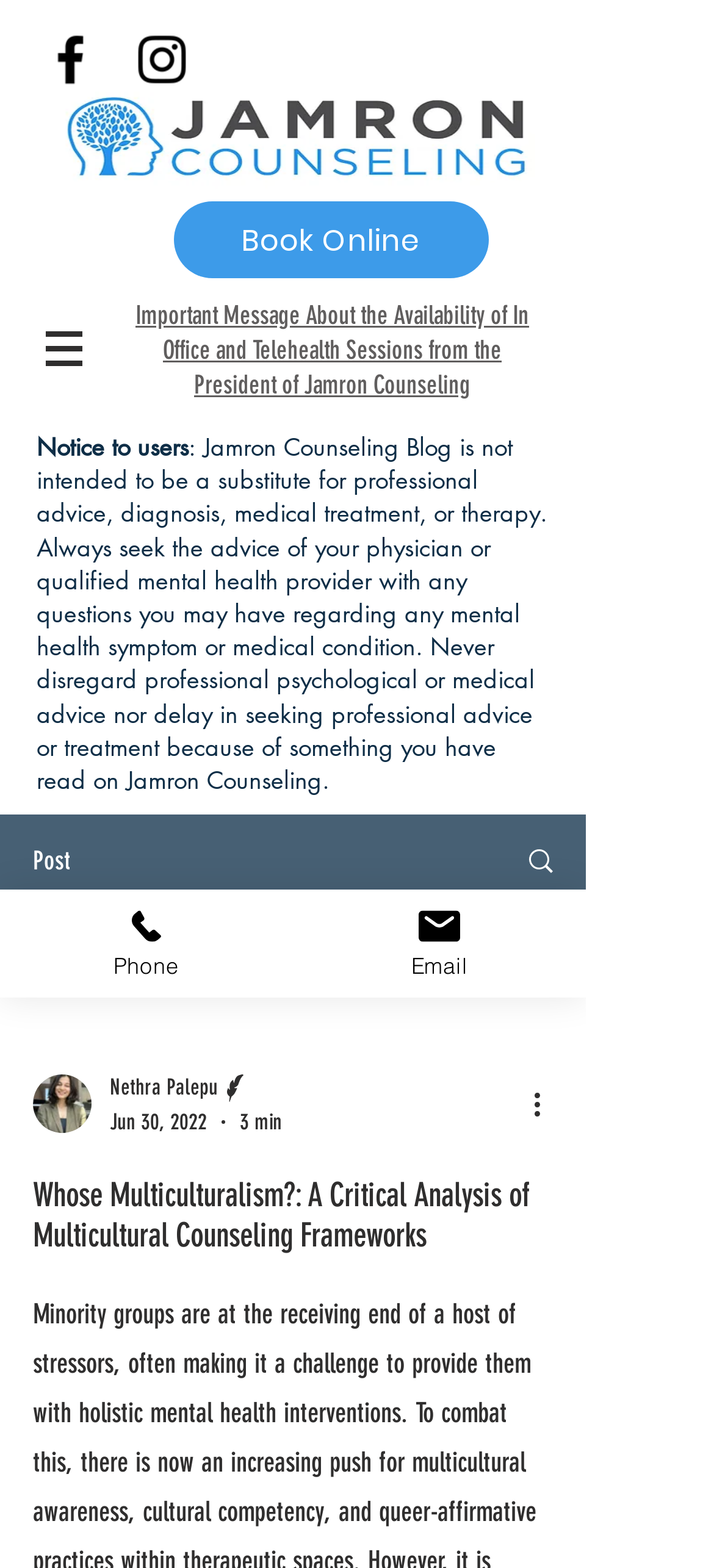Who is the author of the latest article?
Refer to the image and provide a thorough answer to the question.

I found the author of the latest article by looking at the link with the text 'Nethra Palepu Writer' which is located under the heading element, and it seems to be the author of the article.